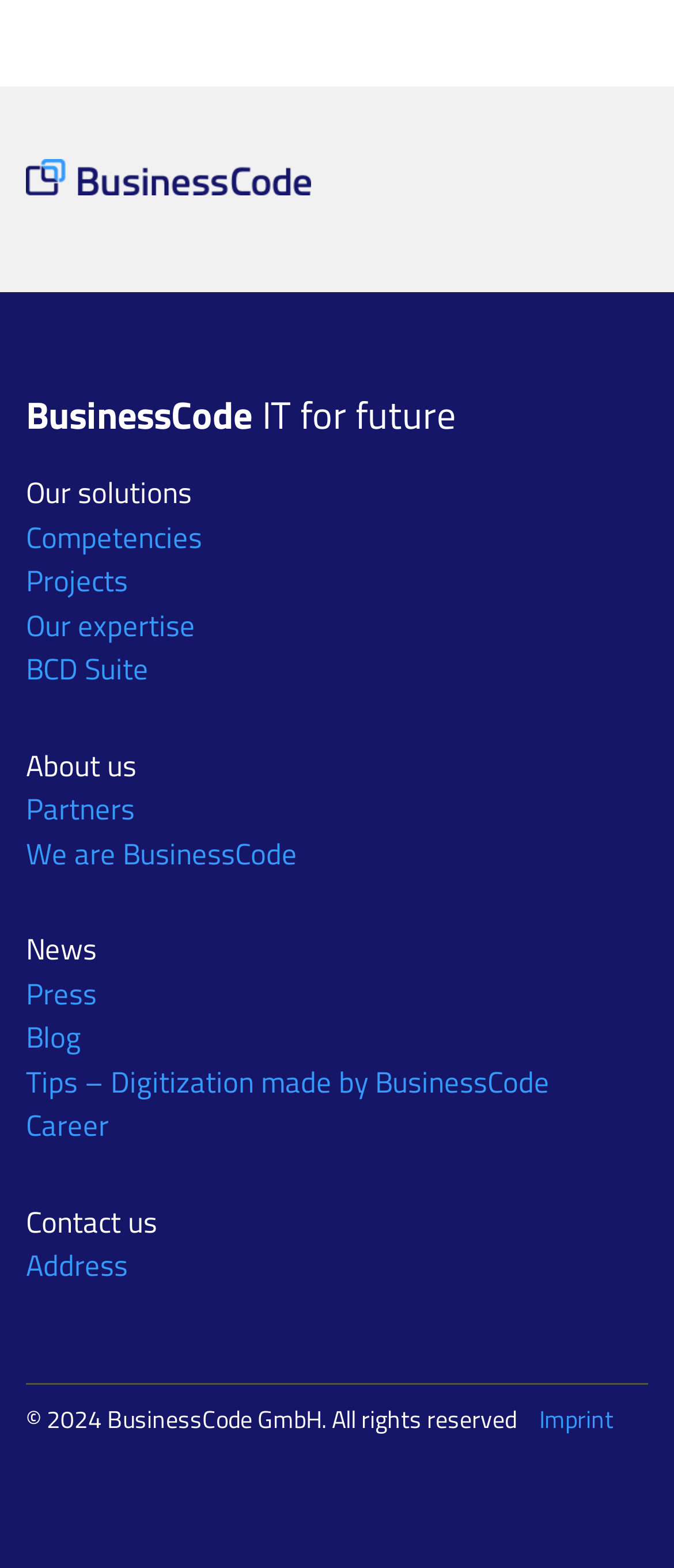Please identify the bounding box coordinates of the element I should click to complete this instruction: 'Click on BusinessCode'. The coordinates should be given as four float numbers between 0 and 1, like this: [left, top, right, bottom].

[0.038, 0.093, 0.462, 0.141]